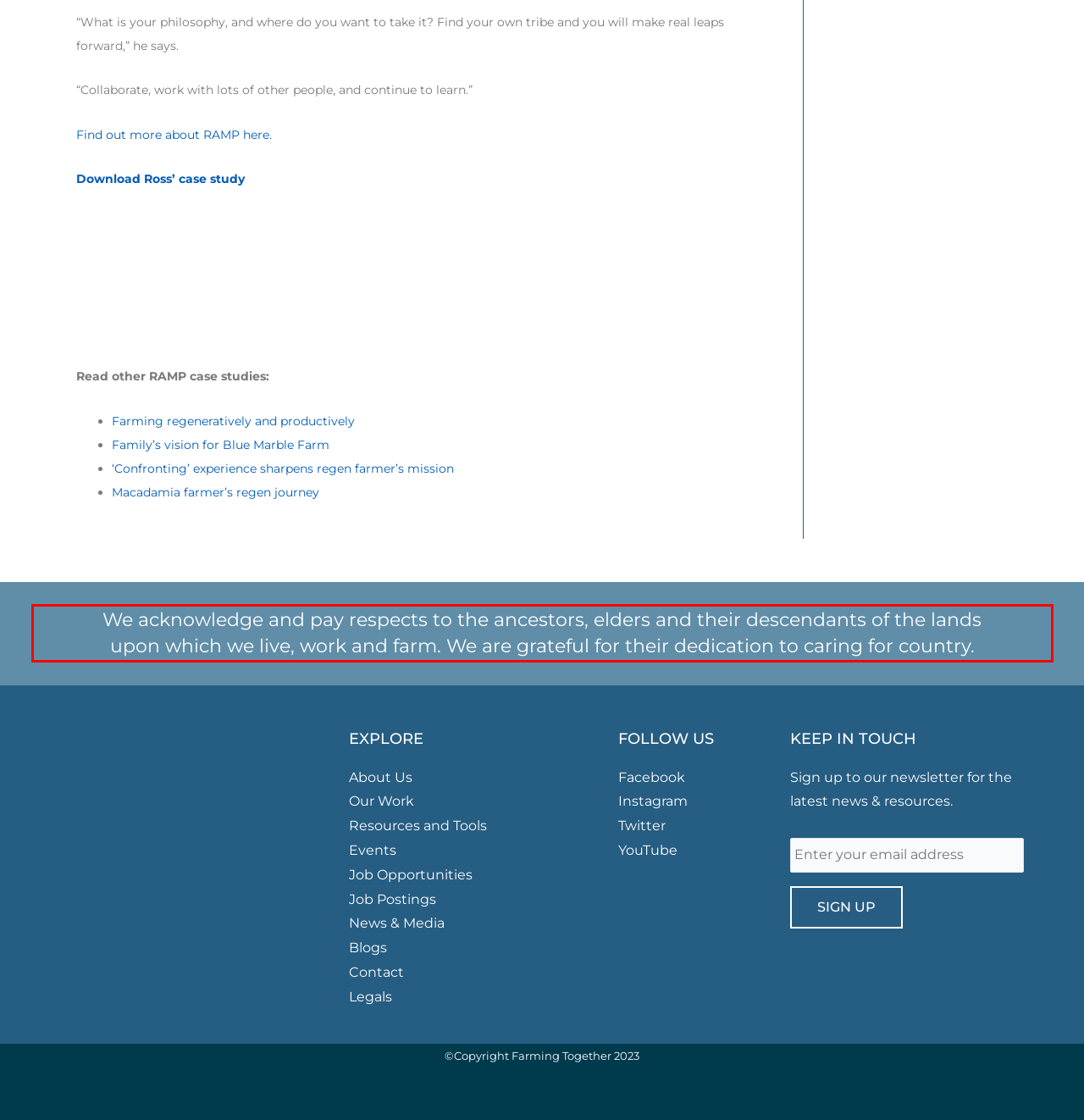You are given a screenshot with a red rectangle. Identify and extract the text within this red bounding box using OCR.

We acknowledge and pay respects to the ancestors, elders and their descendants of the lands upon which we live, work and farm. We are grateful for their dedication to caring for country.